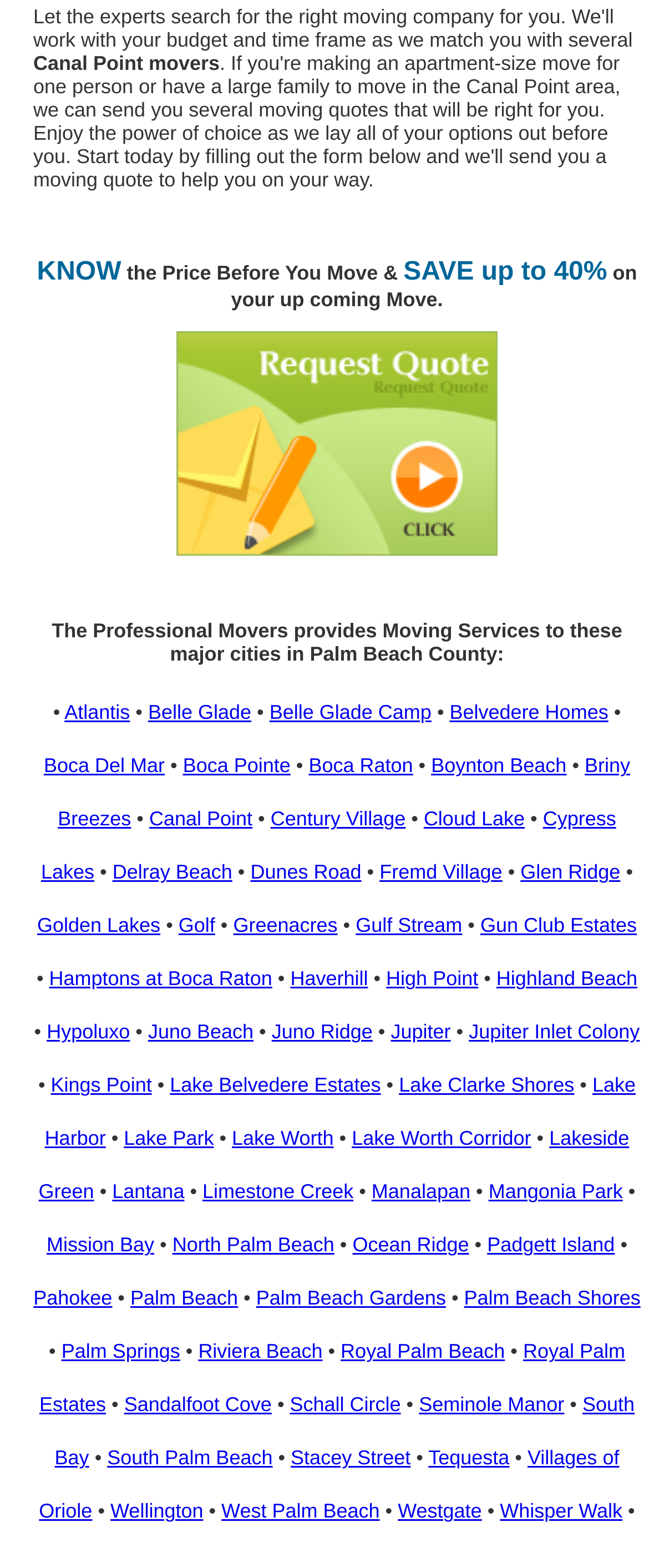Given the element description "Wellington" in the screenshot, predict the bounding box coordinates of that UI element.

[0.17, 0.956, 0.313, 0.971]